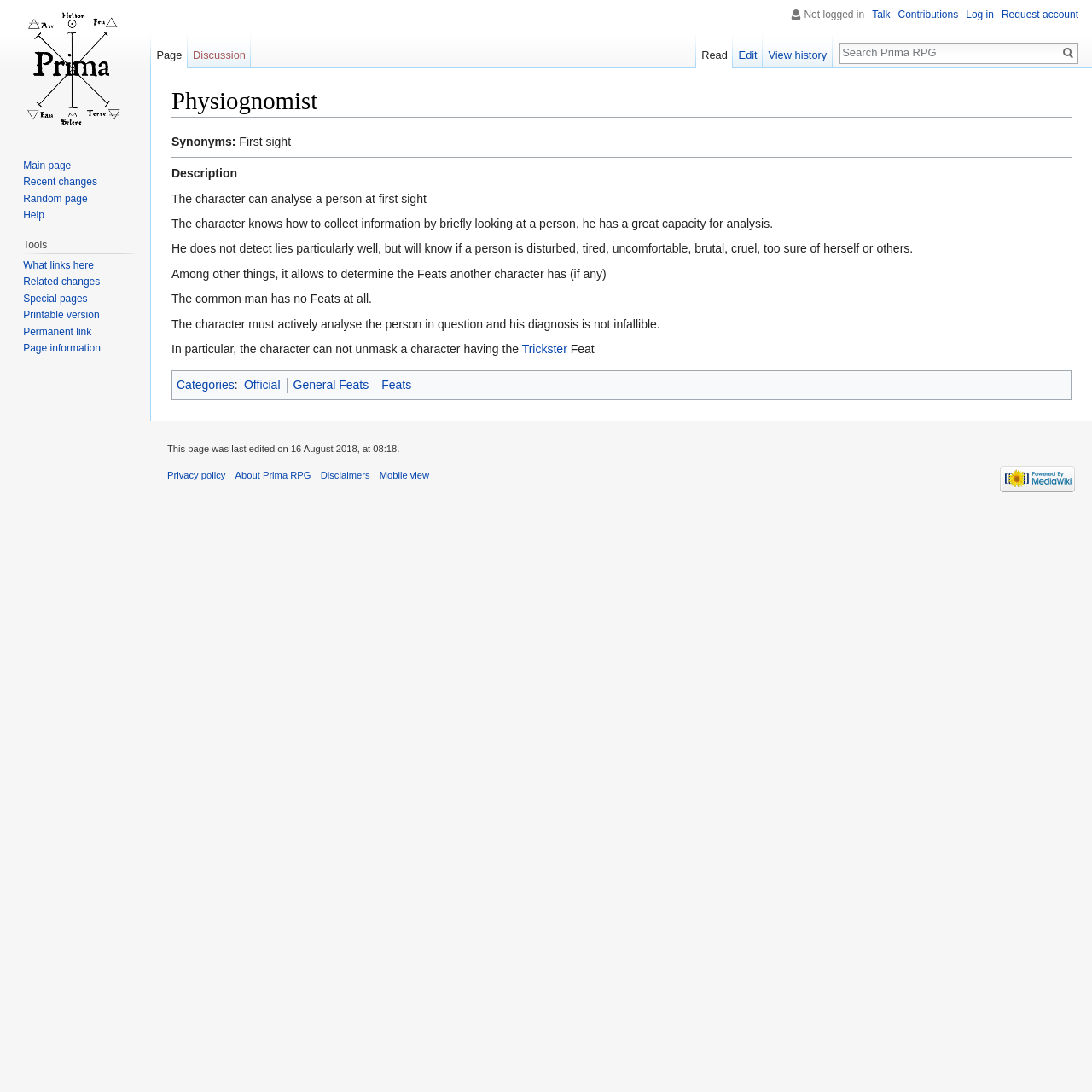Find the bounding box coordinates of the element I should click to carry out the following instruction: "Click the 'Log in' link".

[0.885, 0.008, 0.91, 0.019]